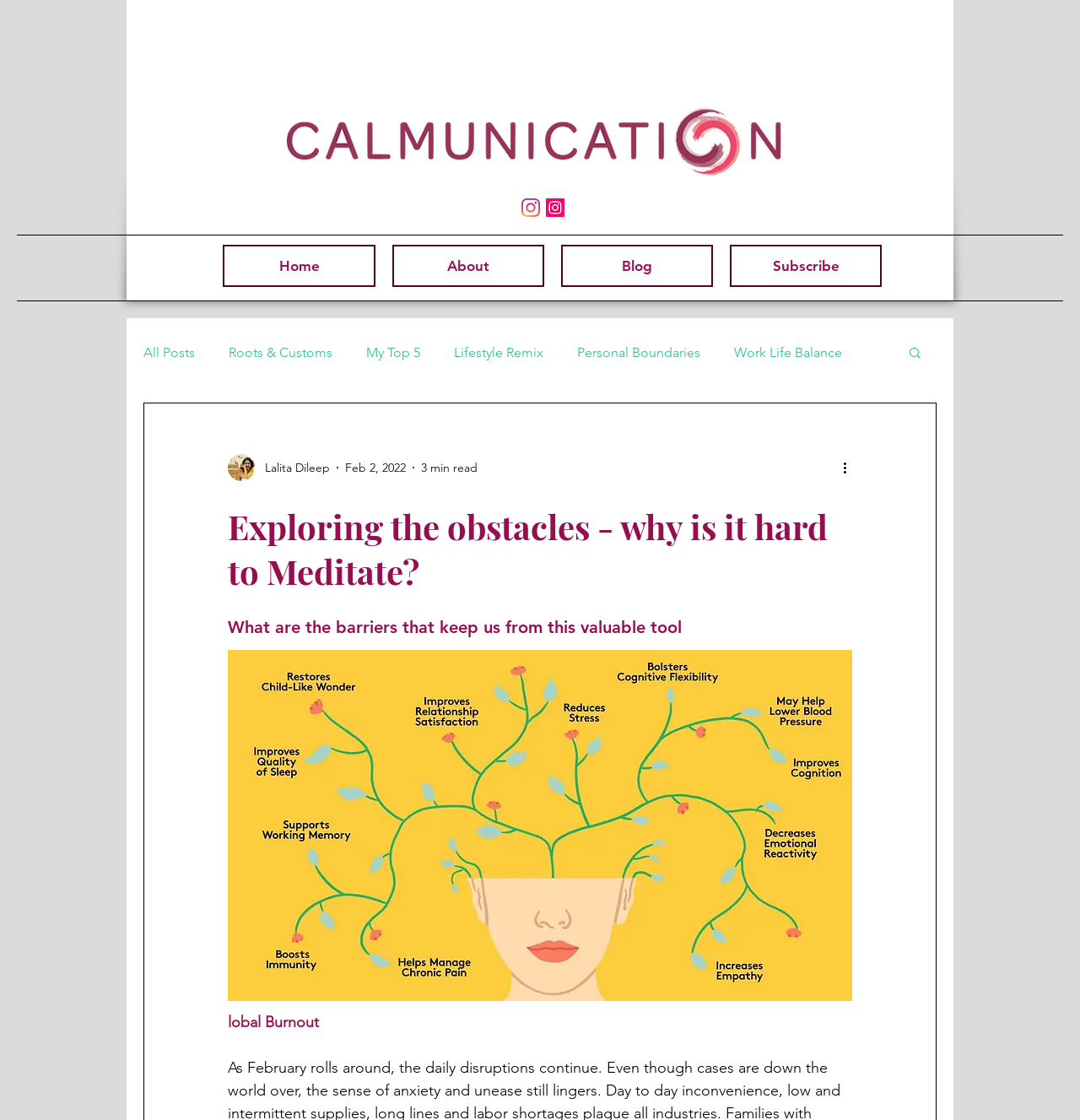Using a single word or phrase, answer the following question: 
How many minutes does it take to read the current article?

3